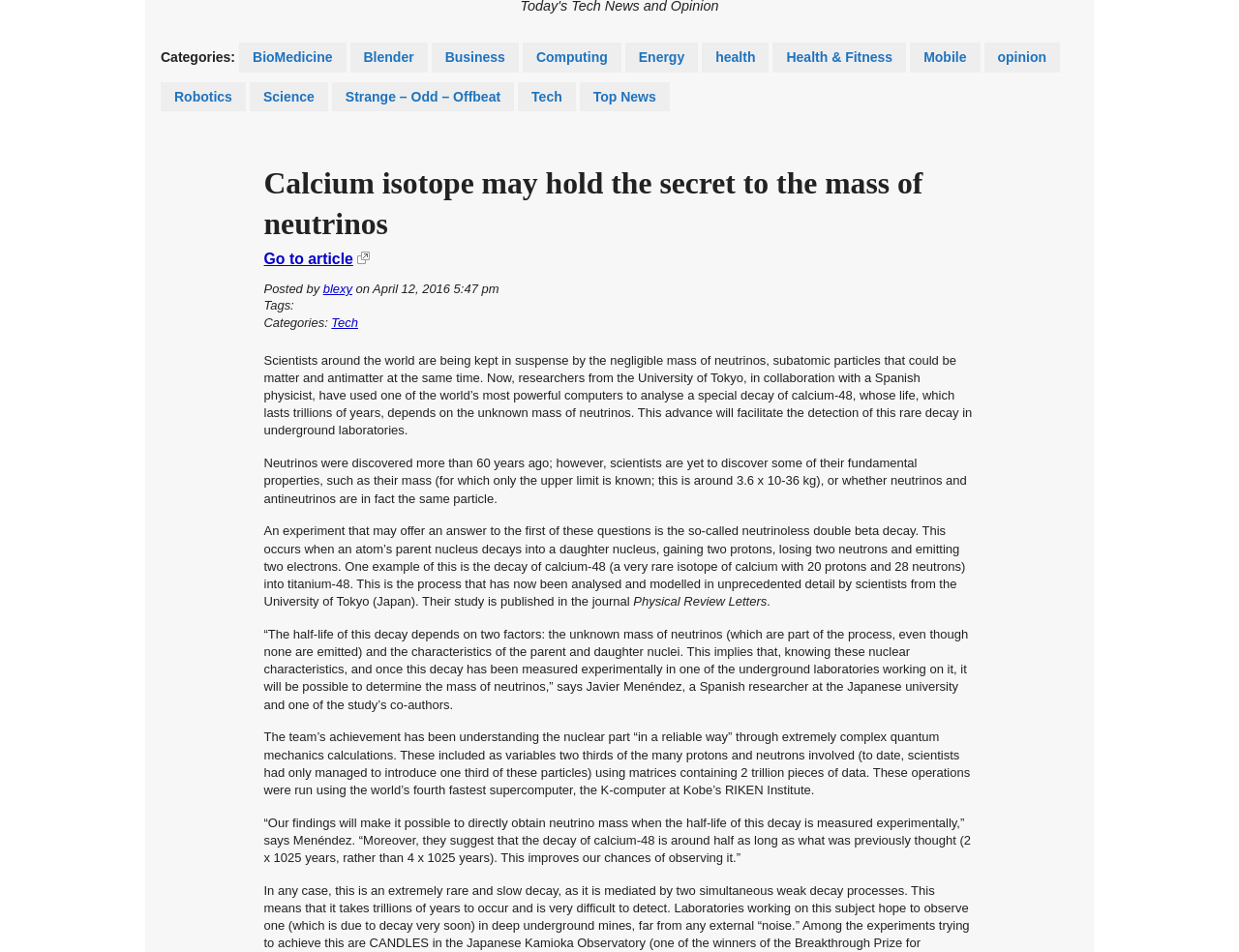Find the bounding box coordinates for the HTML element described as: "aria-label="Screen Shot 2021-07-04 at 11_edited_edited_edited"". The coordinates should consist of four float values between 0 and 1, i.e., [left, top, right, bottom].

None